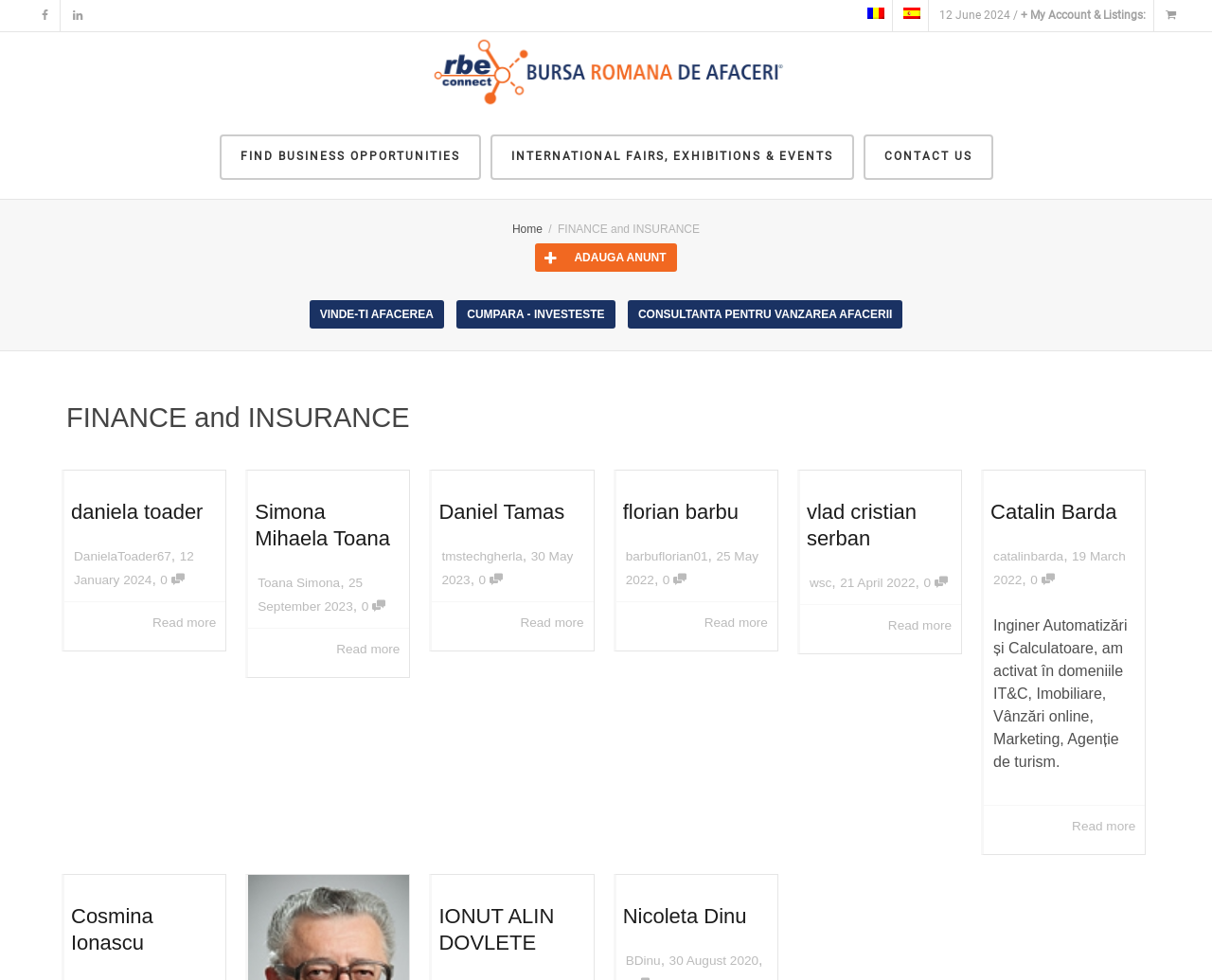Identify the bounding box coordinates of the area you need to click to perform the following instruction: "Contact us".

[0.712, 0.137, 0.819, 0.184]